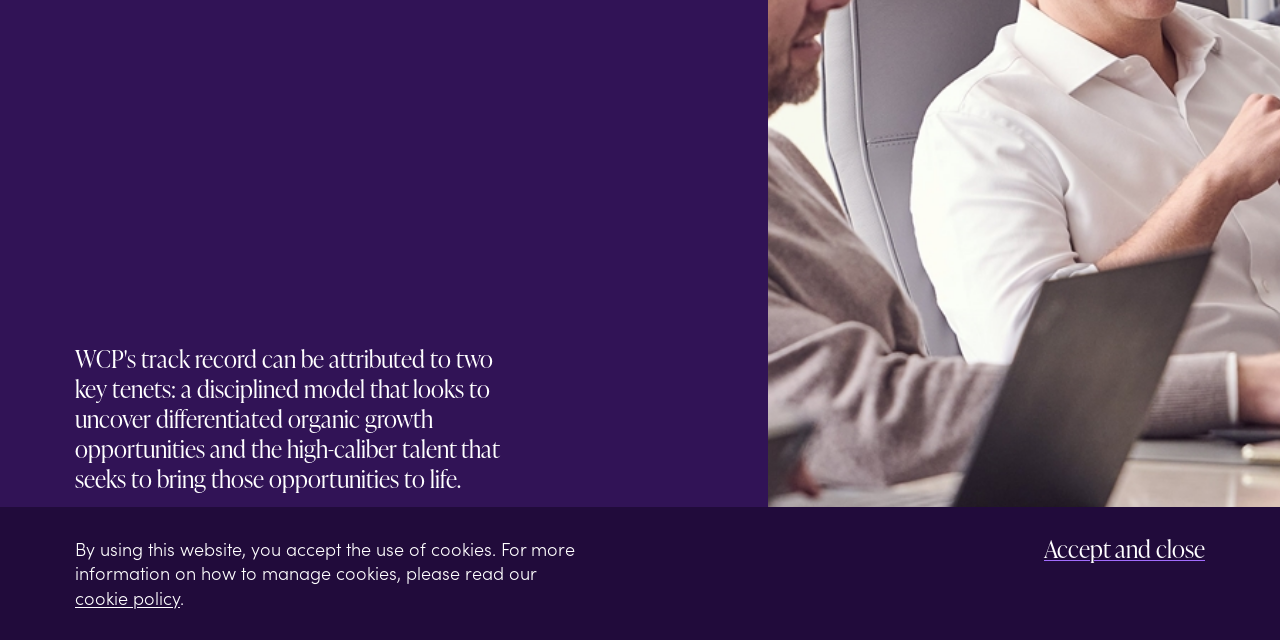Predict the bounding box of the UI element based on the description: "Scroll for more". The coordinates should be four float numbers between 0 and 1, formatted as [left, top, right, bottom].

[0.059, 0.8, 0.179, 0.859]